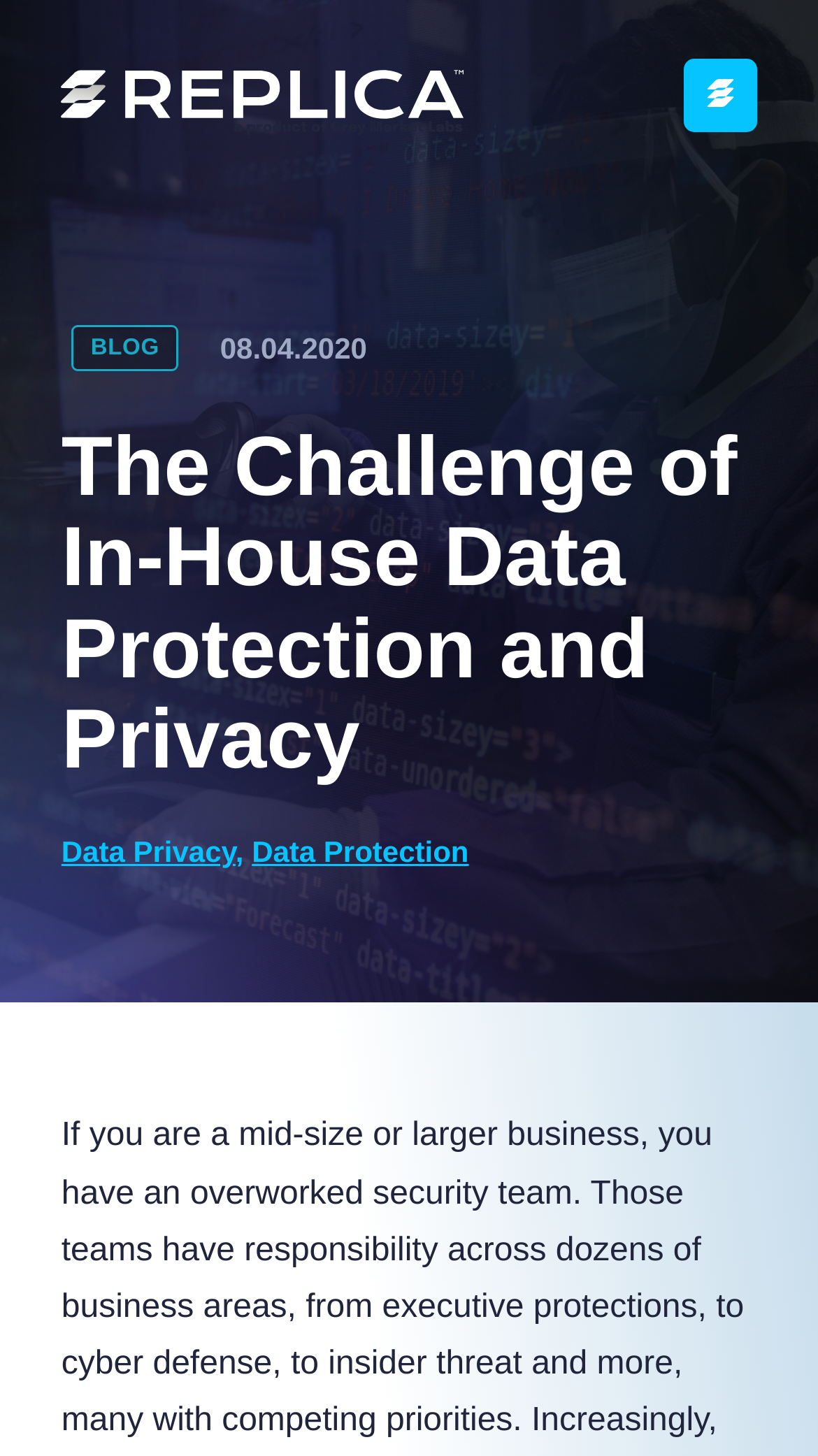How many business areas are mentioned in the webpage?
Based on the image, respond with a single word or phrase.

Dozens